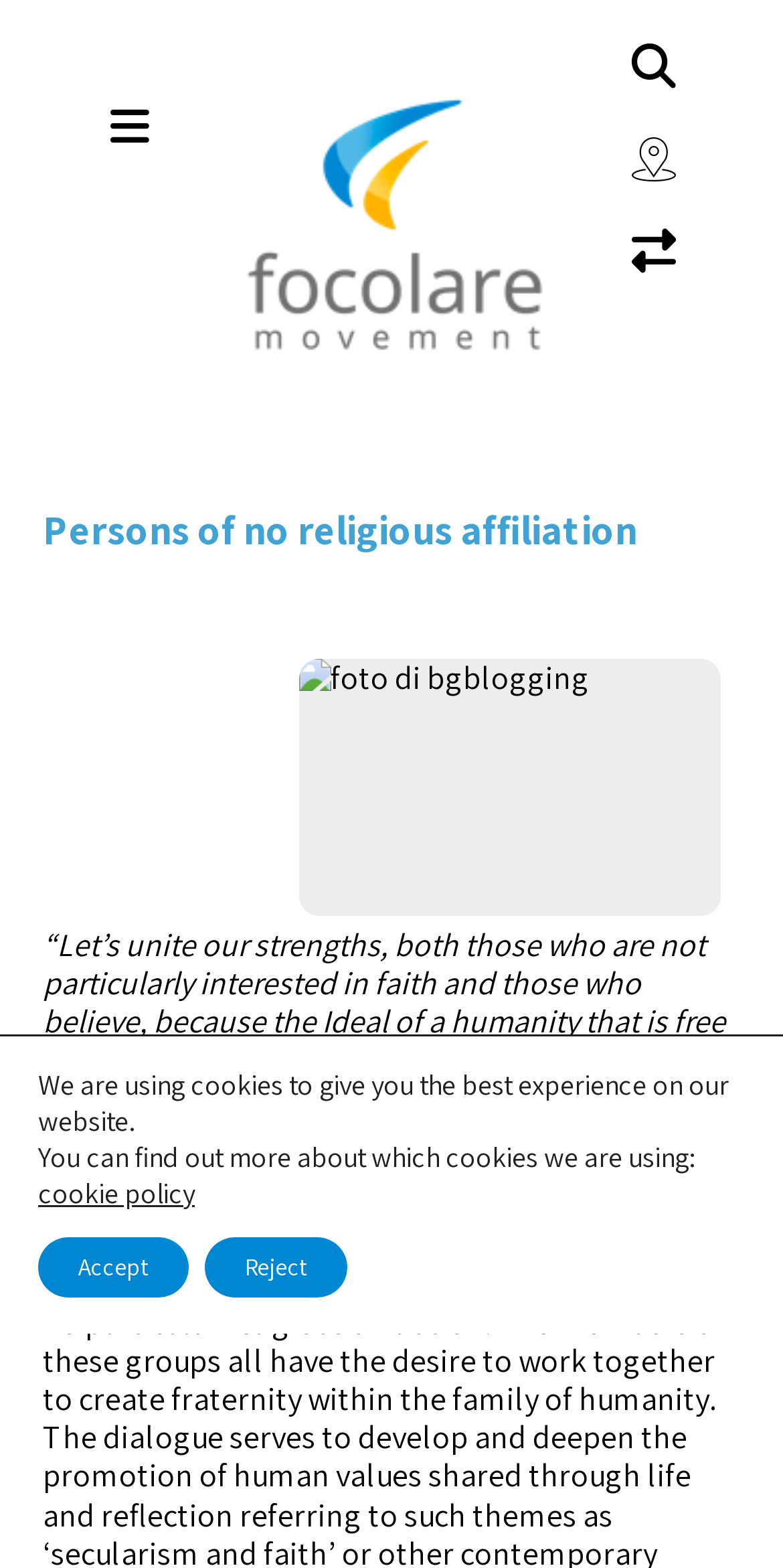What is the quote about?
Please provide a single word or phrase as the answer based on the screenshot.

Unite strengths